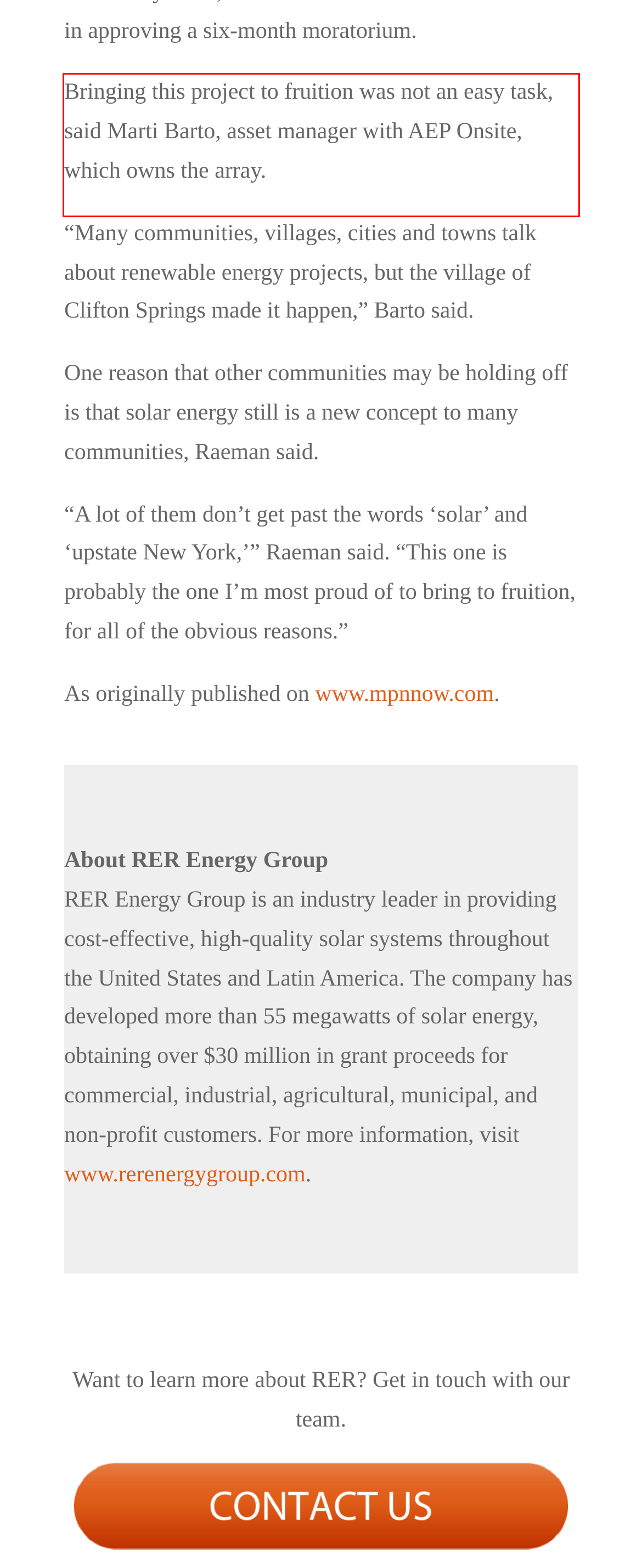There is a screenshot of a webpage with a red bounding box around a UI element. Please use OCR to extract the text within the red bounding box.

Bringing this project to fruition was not an easy task, said Marti Barto, asset manager with AEP Onsite, which owns the array.